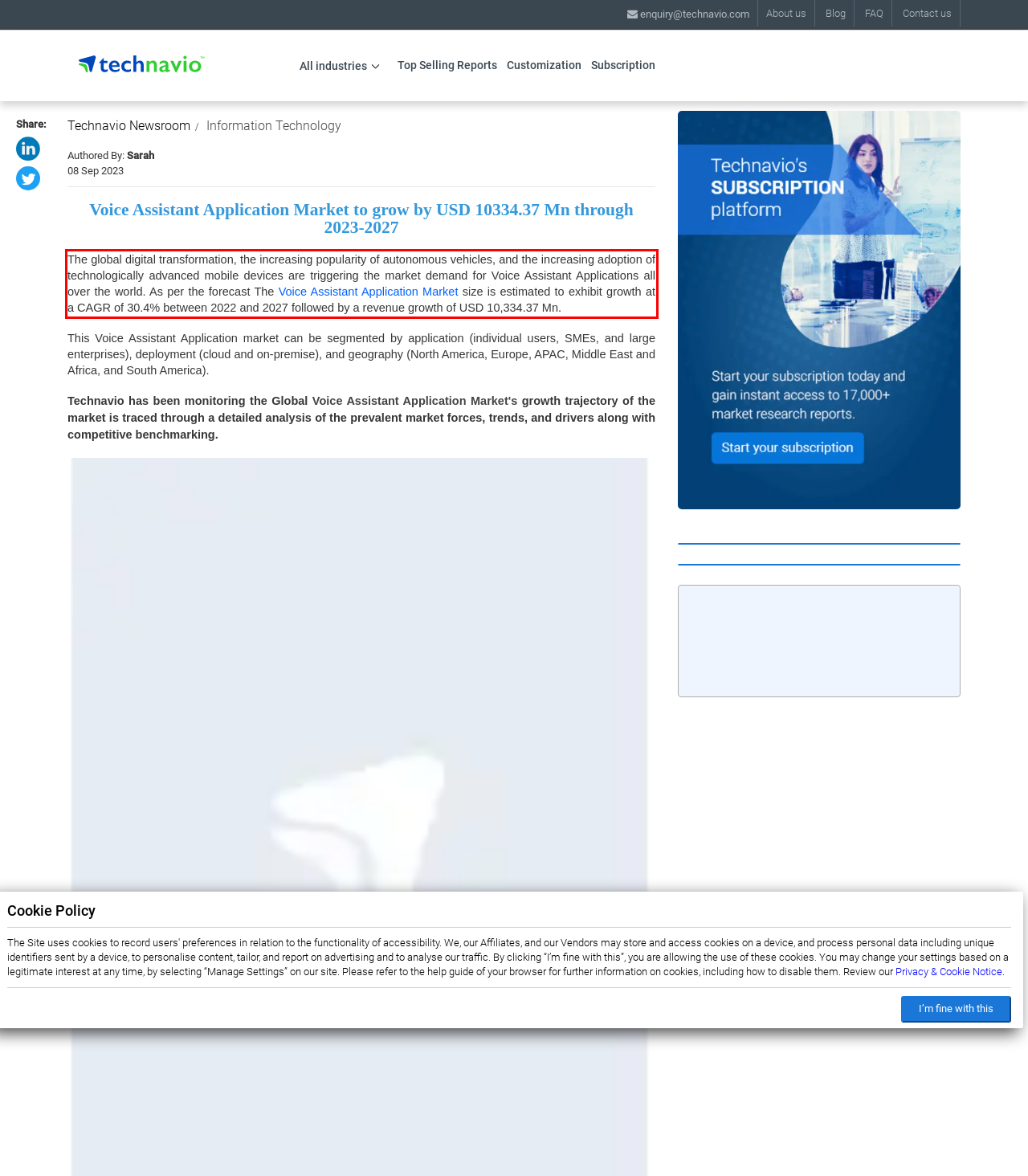You have a screenshot of a webpage, and there is a red bounding box around a UI element. Utilize OCR to extract the text within this red bounding box.

The global digital transformation, the increasing popularity of autonomous vehicles, and the increasing adoption of technologically advanced mobile devices are triggering the market demand for Voice Assistant Applications all over the world. As per the forecast The Voice Assistant Application Market size is estimated to exhibit growth at a CAGR of 30.4% between 2022 and 2027 followed by a revenue growth of USD 10,334.37 Mn.